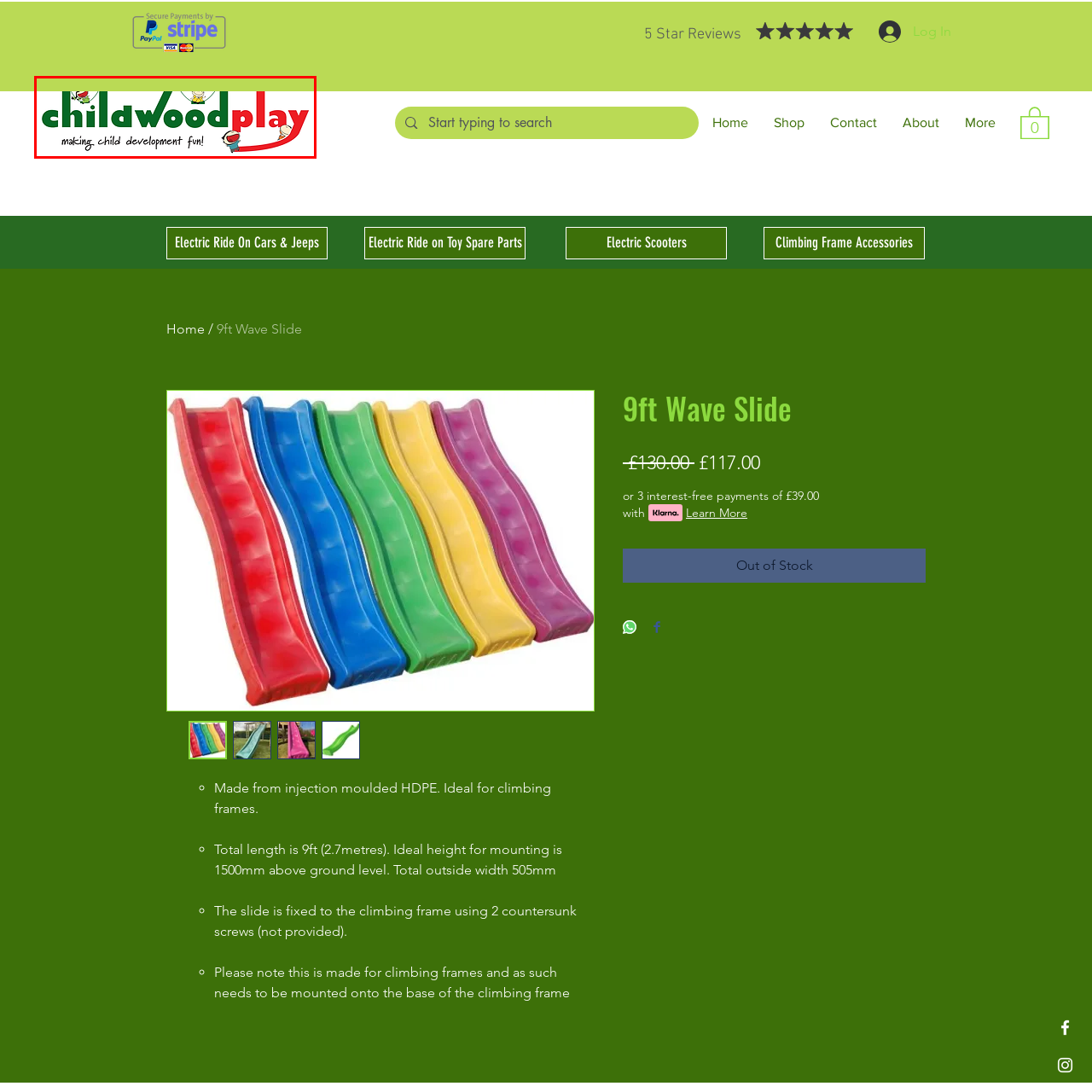Describe in detail what you see in the image highlighted by the red border.

This image displays the logo of Childwood Play, featuring a vibrant and playful design that embodies the essence of child development and fun. The logo showcases the name "childwood" in bold green letters, complemented by the word "play" in a playful red font, illustrating a lively and engaging atmosphere. Accompanying the text are cheerful cartoon characters that further enhance the playful theme, with elements such as swings and playful expressions, emphasizing the joy of childhood activities. The tagline "making child development fun!" reinforces the brand's commitment to creating enjoyable experiences for children, making it clear that Childwood Play is dedicated to promoting playful learning and development.